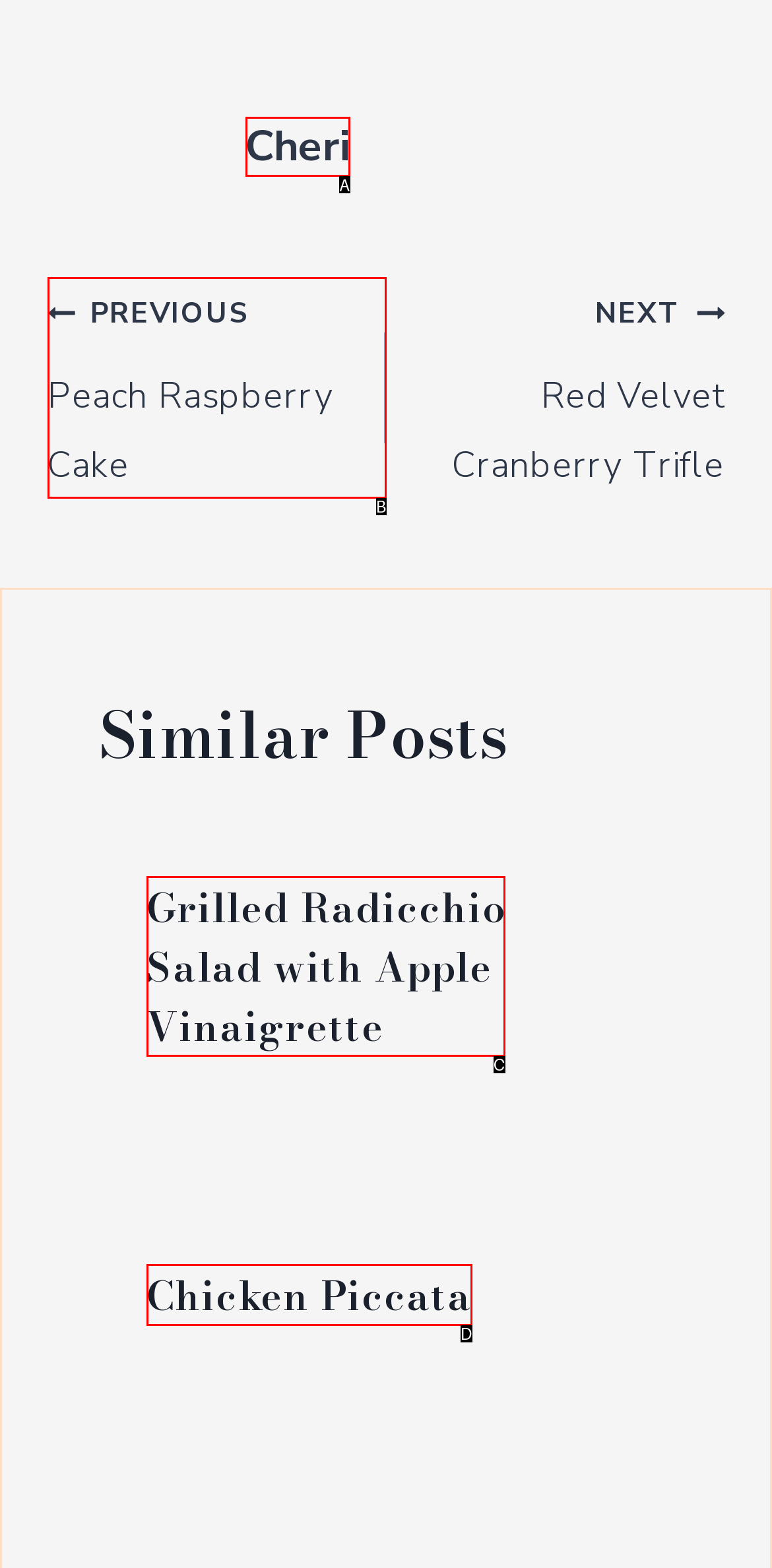Find the HTML element that matches the description: Previous PreviousPeach Raspberry Cake. Answer using the letter of the best match from the available choices.

B